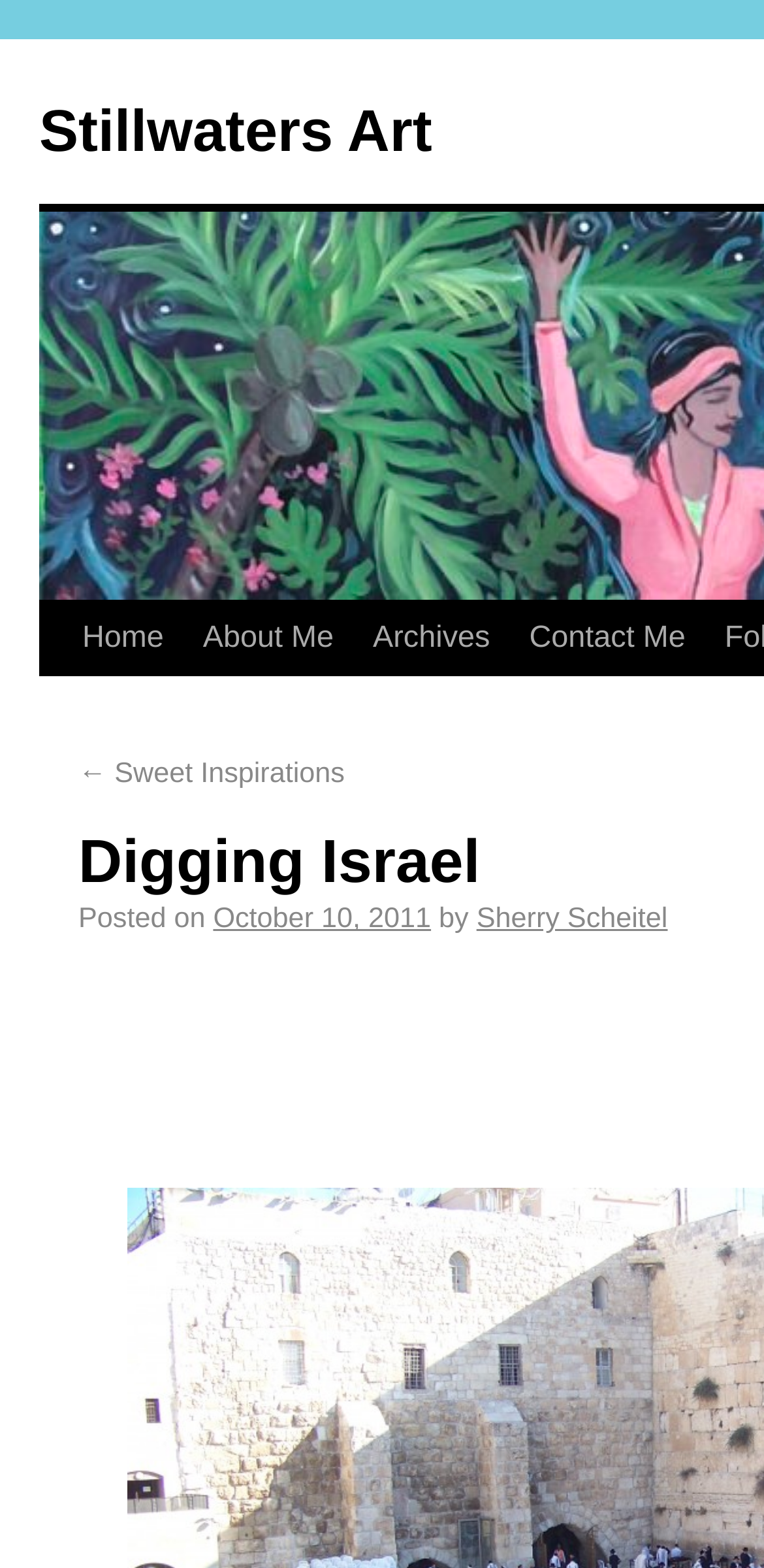What is the name of the website?
Please look at the screenshot and answer in one word or a short phrase.

Stillwaters Art